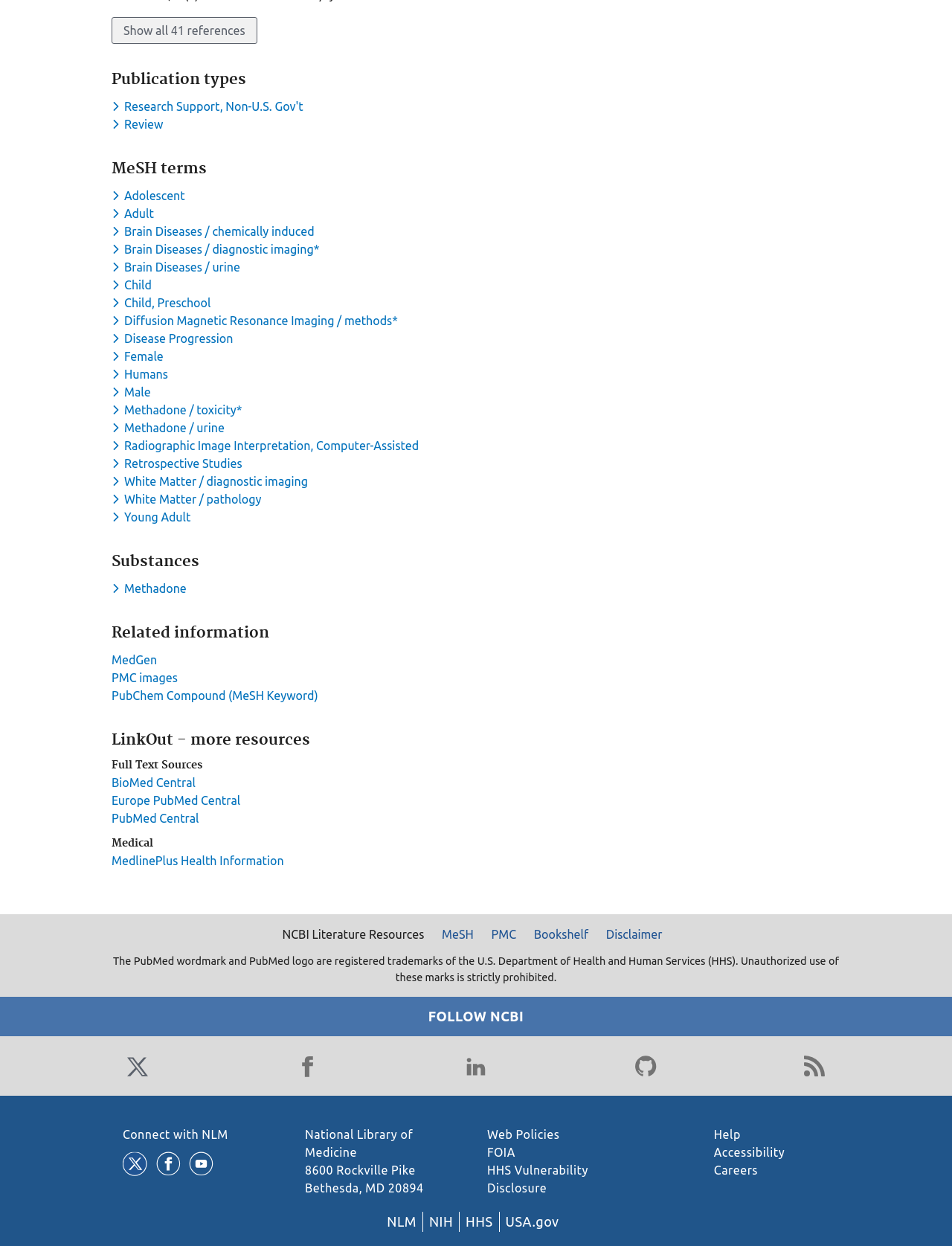Please specify the bounding box coordinates of the area that should be clicked to accomplish the following instruction: "Toggle dropdown menu for keyword Research Support, Non-U.S. Gov't". The coordinates should consist of four float numbers between 0 and 1, i.e., [left, top, right, bottom].

[0.117, 0.08, 0.322, 0.091]